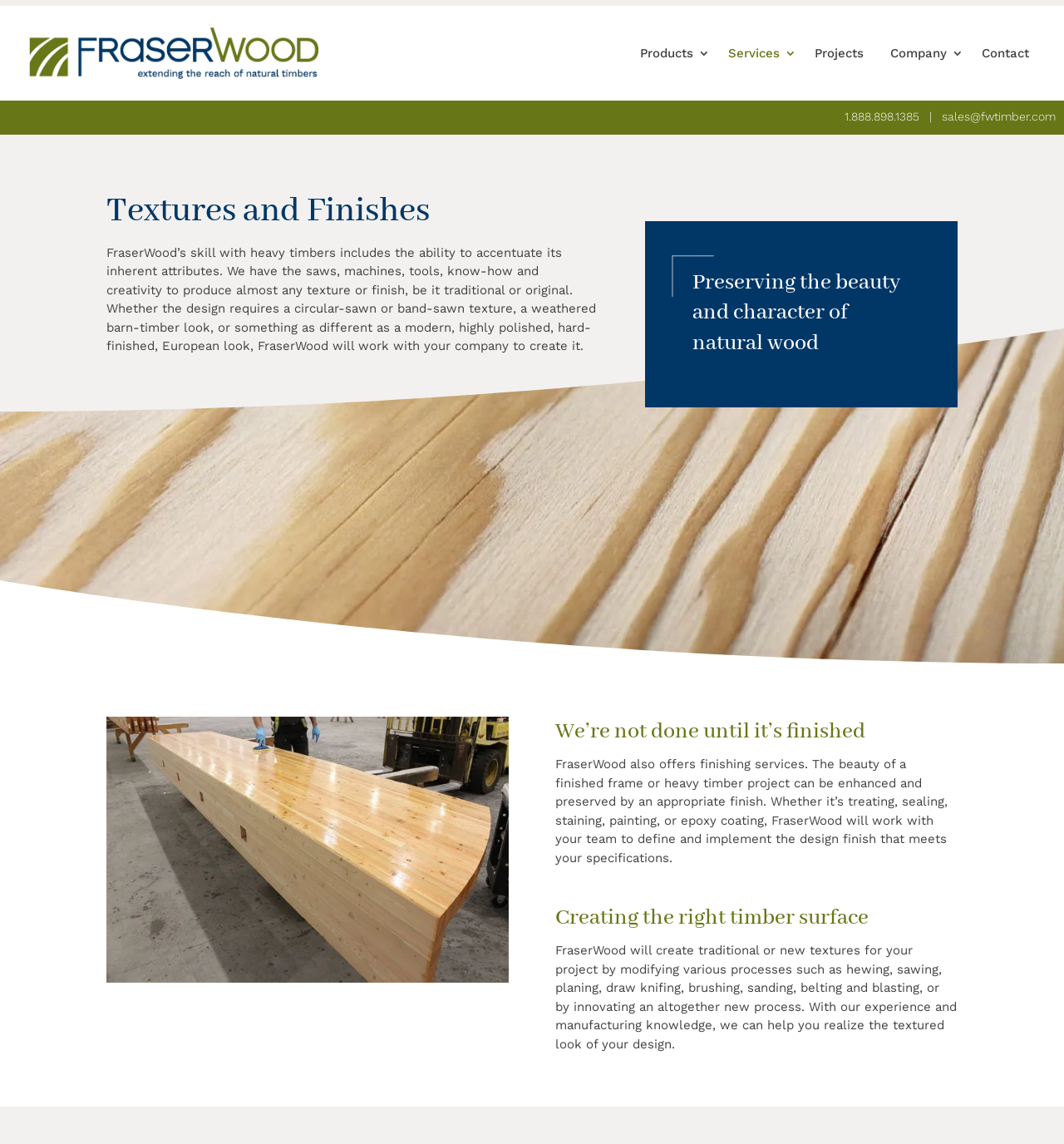Find the bounding box coordinates of the element to click in order to complete the given instruction: "Call FraserWood Industries."

[0.794, 0.096, 0.864, 0.108]